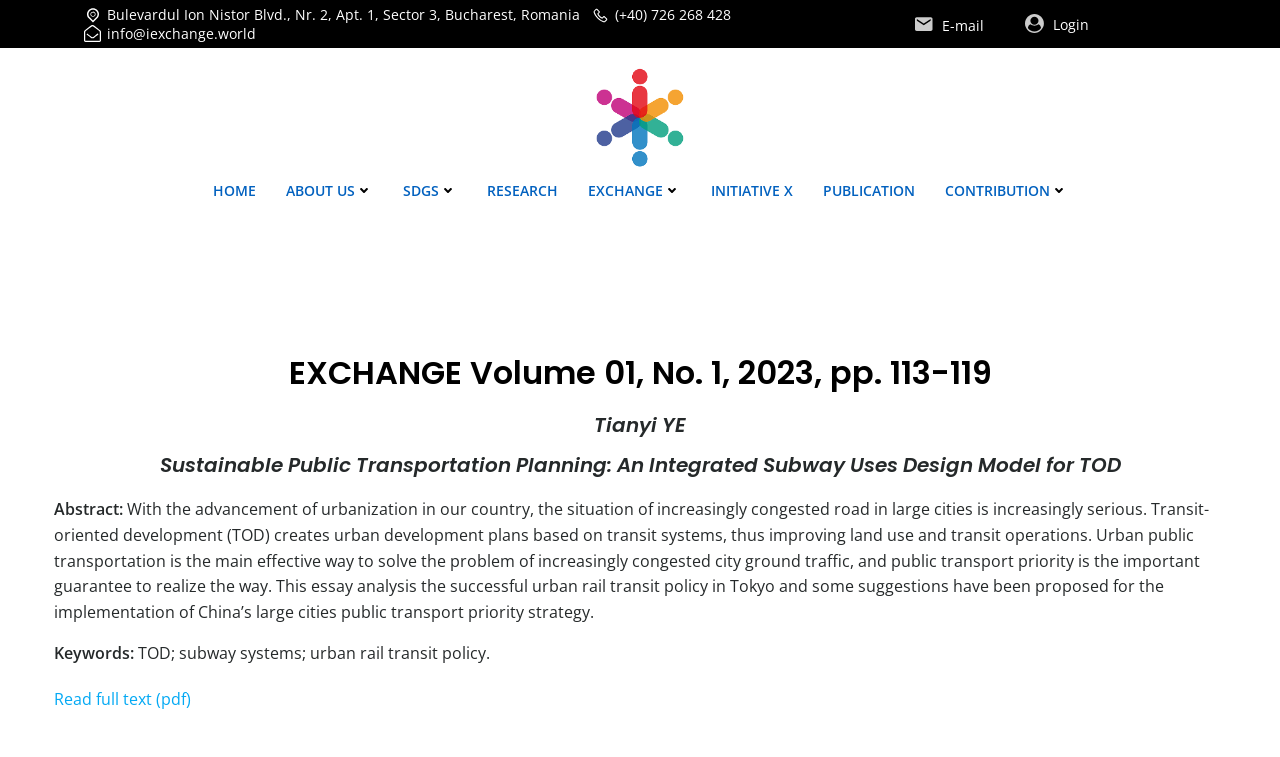What is the address of the Institute of International Exchange?
Please respond to the question with a detailed and well-explained answer.

I found the address by looking at the static text element on the top of the webpage, which provides the location information of the institute.